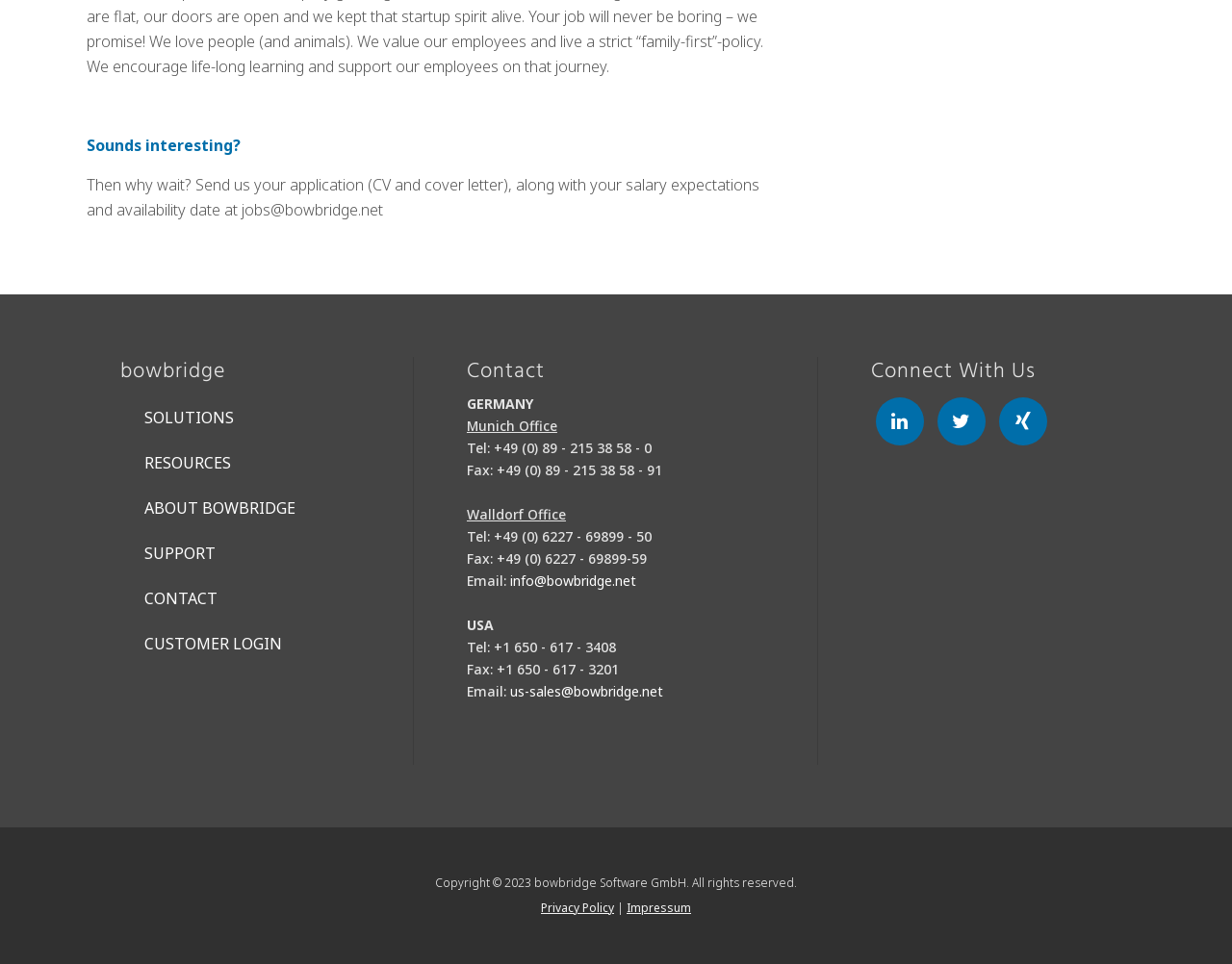Determine the bounding box for the HTML element described here: "SPIRIT@LYNRACE.COM". The coordinates should be given as [left, top, right, bottom] with each number being a float between 0 and 1.

None